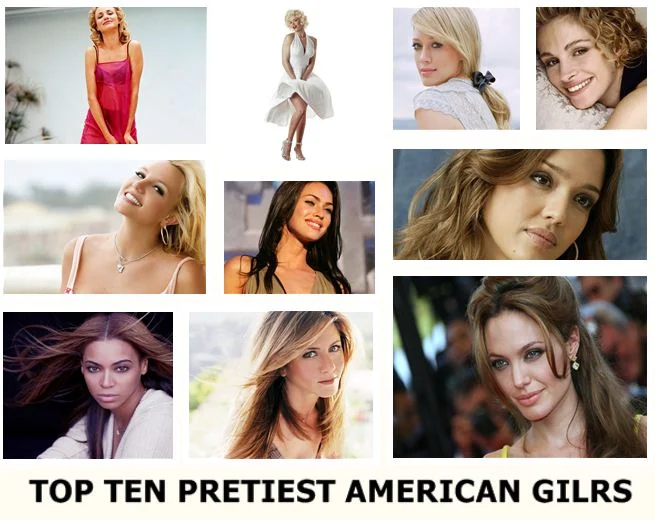What is the purpose of the bold caption at the bottom?
Please use the image to provide a one-word or short phrase answer.

To capture attention